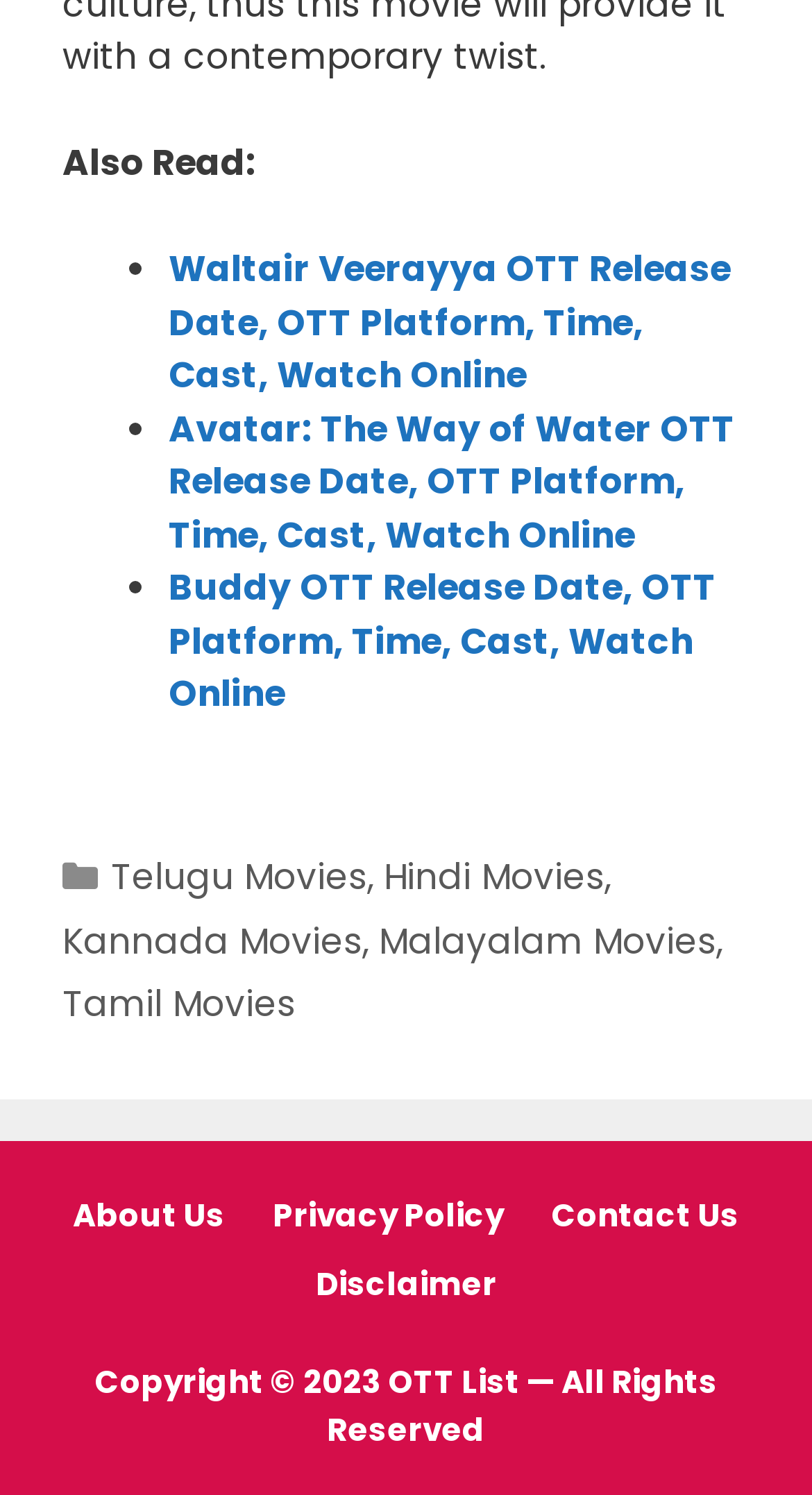Identify the bounding box coordinates of the section that should be clicked to achieve the task described: "Learn about Avatar: The Way of Water OTT release".

[0.208, 0.27, 0.905, 0.374]